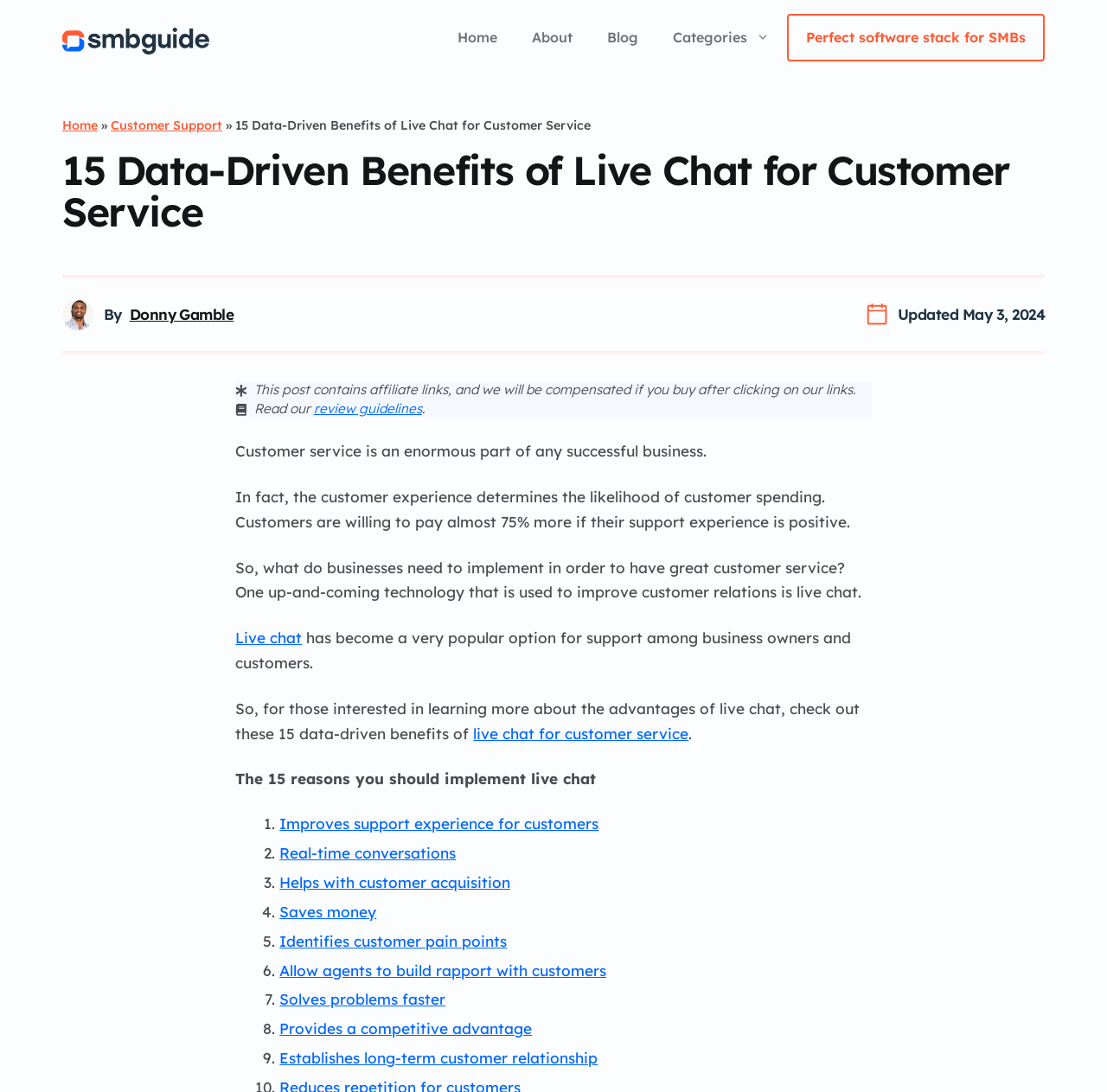Identify the webpage's primary heading and generate its text.

15 Data-Driven Benefits of Live Chat for Customer Service